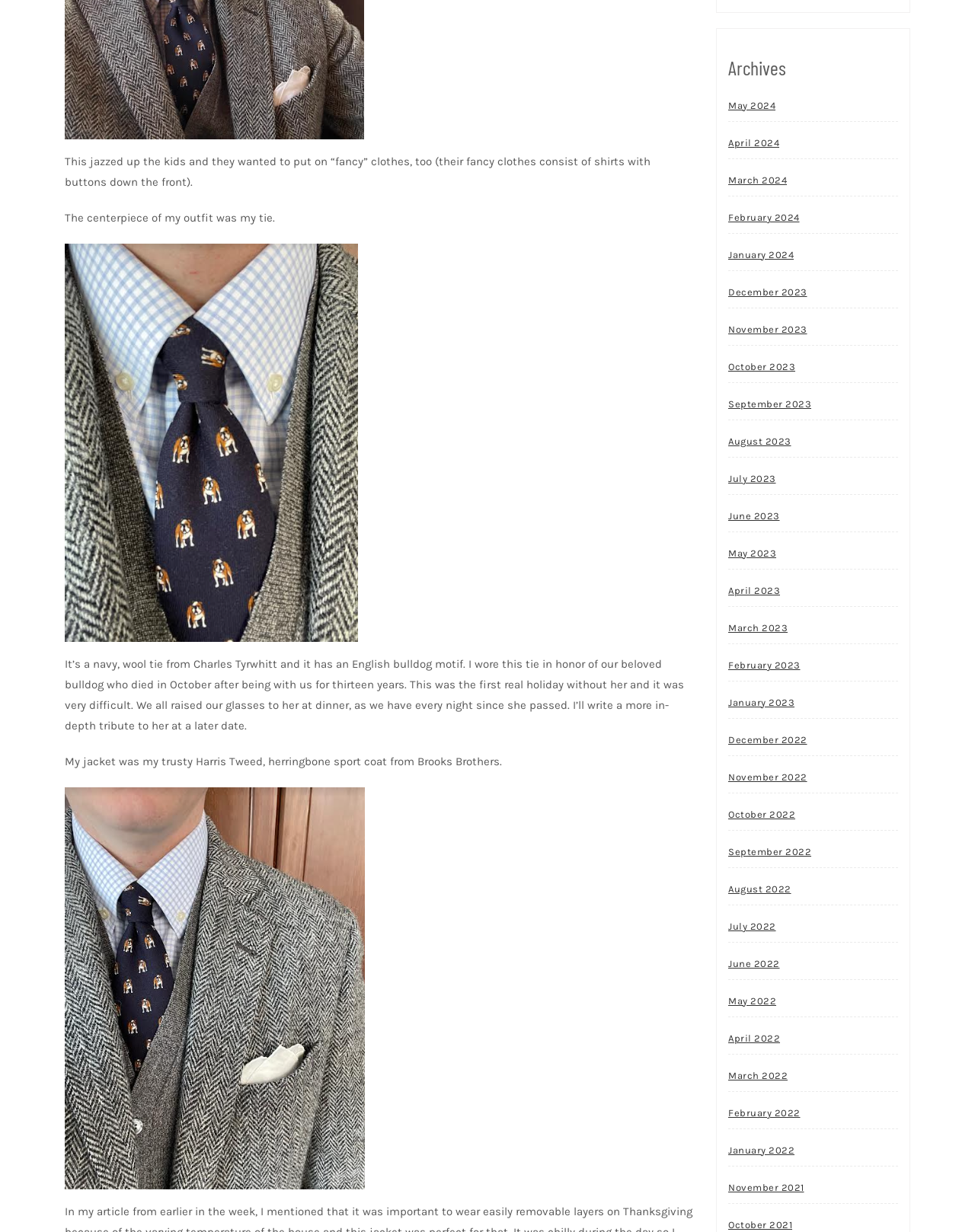Determine the coordinates of the bounding box that should be clicked to complete the instruction: "Click on the 'May 2024' link". The coordinates should be represented by four float numbers between 0 and 1: [left, top, right, bottom].

[0.747, 0.074, 0.795, 0.098]